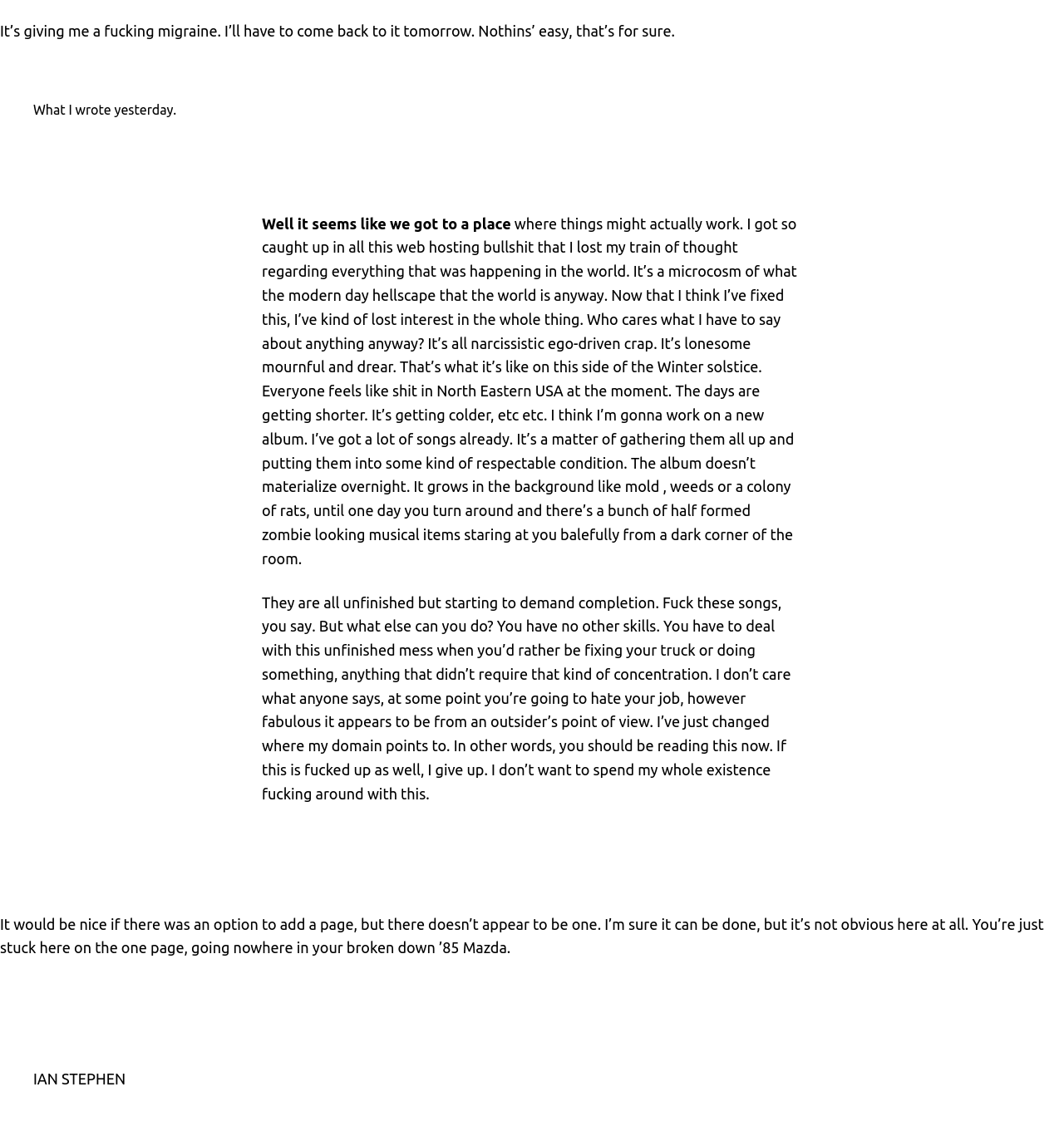Find the UI element described as: "IAN STEPHEN" and predict its bounding box coordinates. Ensure the coordinates are four float numbers between 0 and 1, [left, top, right, bottom].

[0.031, 0.95, 0.118, 0.965]